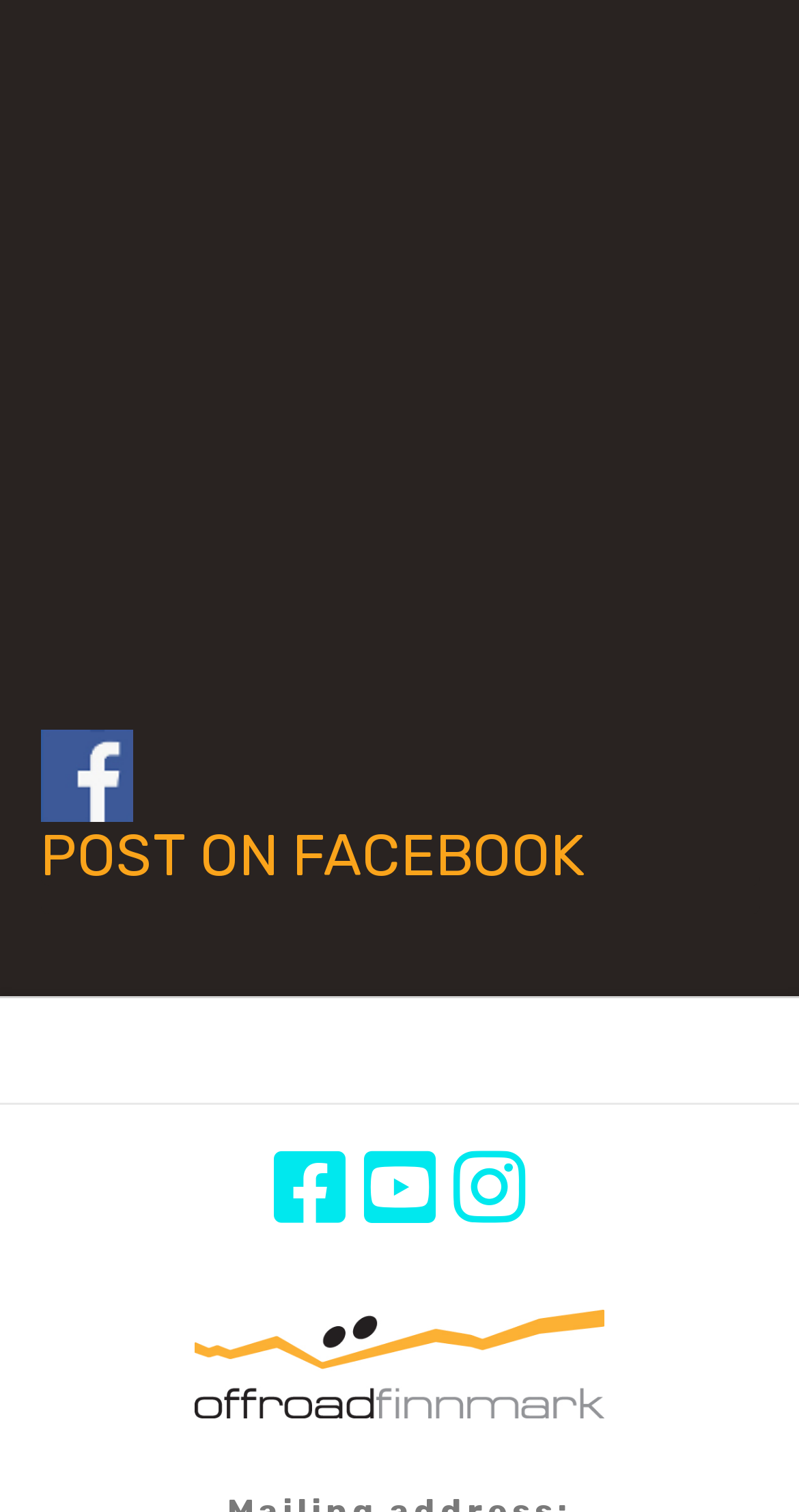Extract the bounding box coordinates of the UI element described: "title="YouTube"". Provide the coordinates in the format [left, top, right, bottom] with values ranging from 0 to 1.

[0.455, 0.758, 0.545, 0.812]